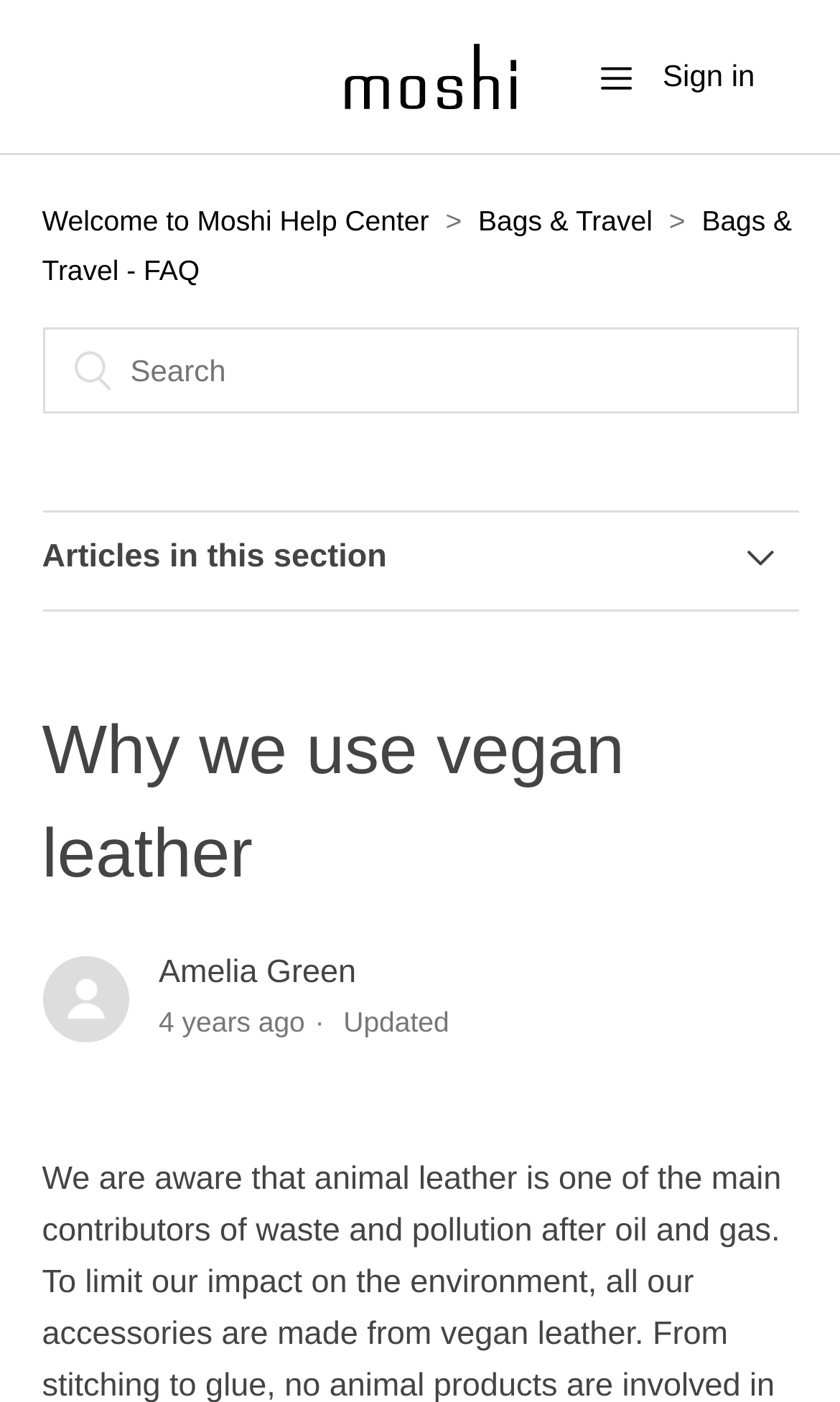Please specify the bounding box coordinates of the region to click in order to perform the following instruction: "Search for something".

[0.05, 0.233, 0.95, 0.295]